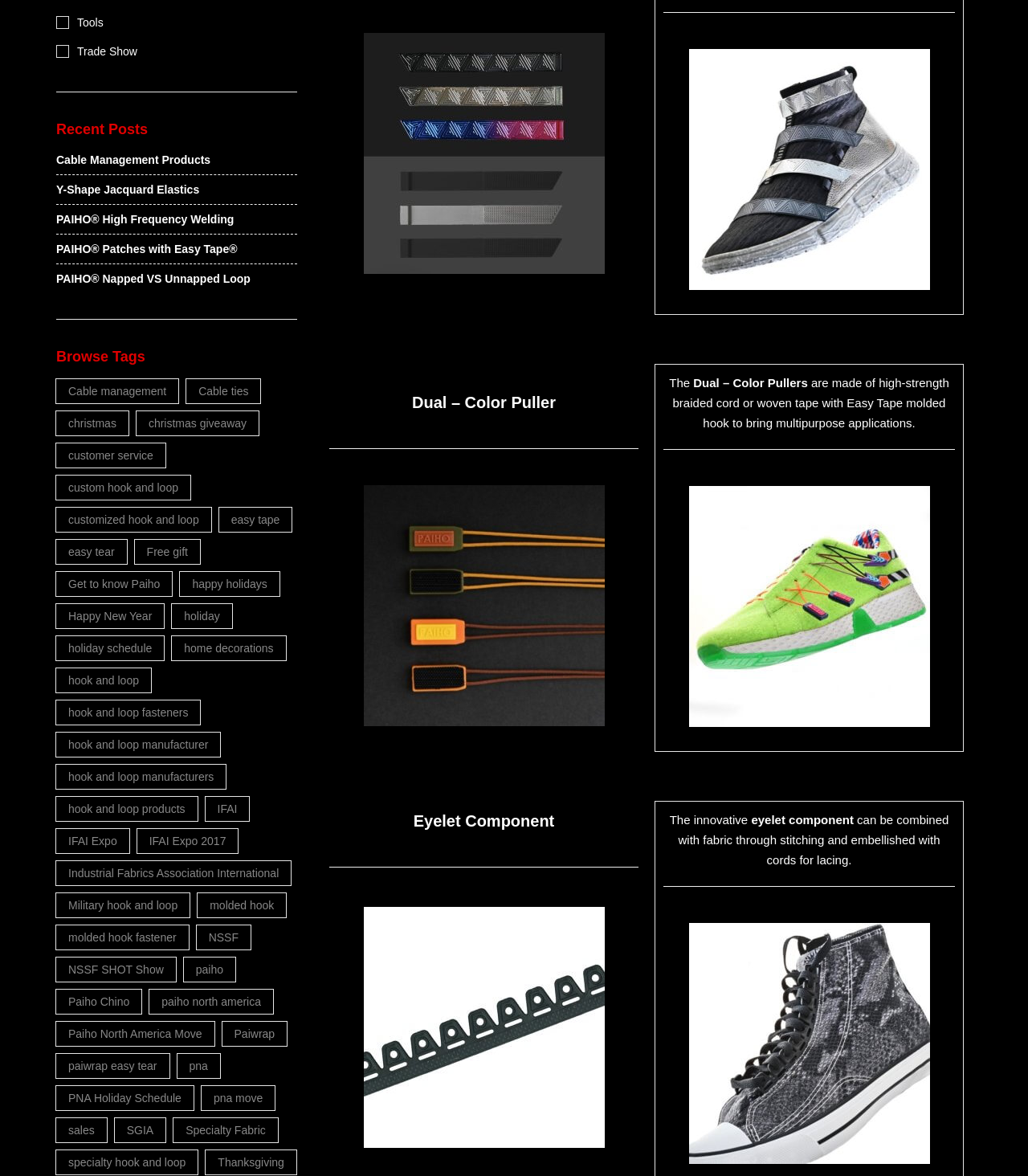How many links are there under the 'Recent Posts' heading?
Based on the screenshot, provide your answer in one word or phrase.

9 links